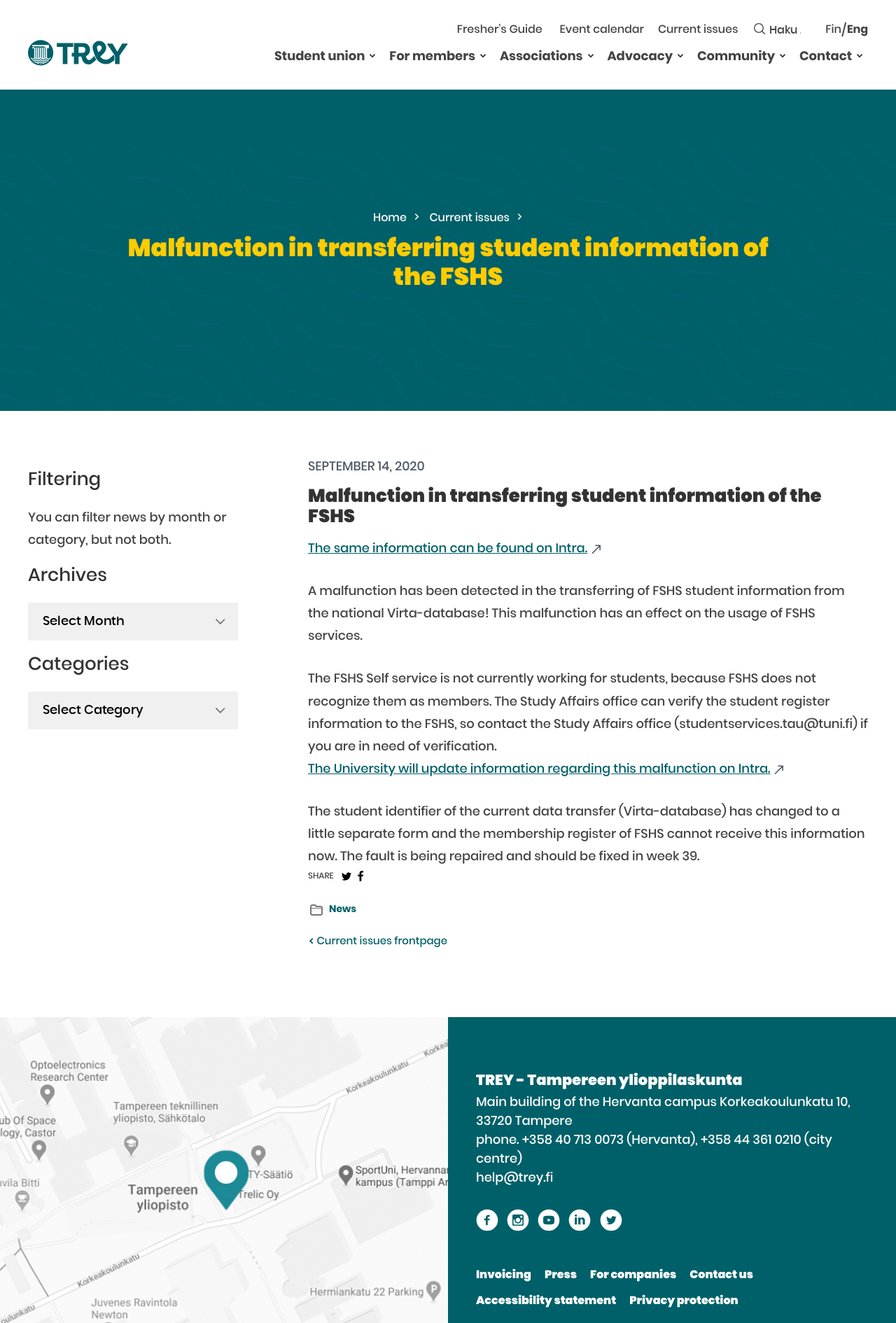What is the malfunction detected in the FSHS?
Answer the question with as much detail as you can, using the image as a reference.

The malfunction is detected in the transferring of FSHS student information from the national Virta-database, which affects the usage of FSHS services.